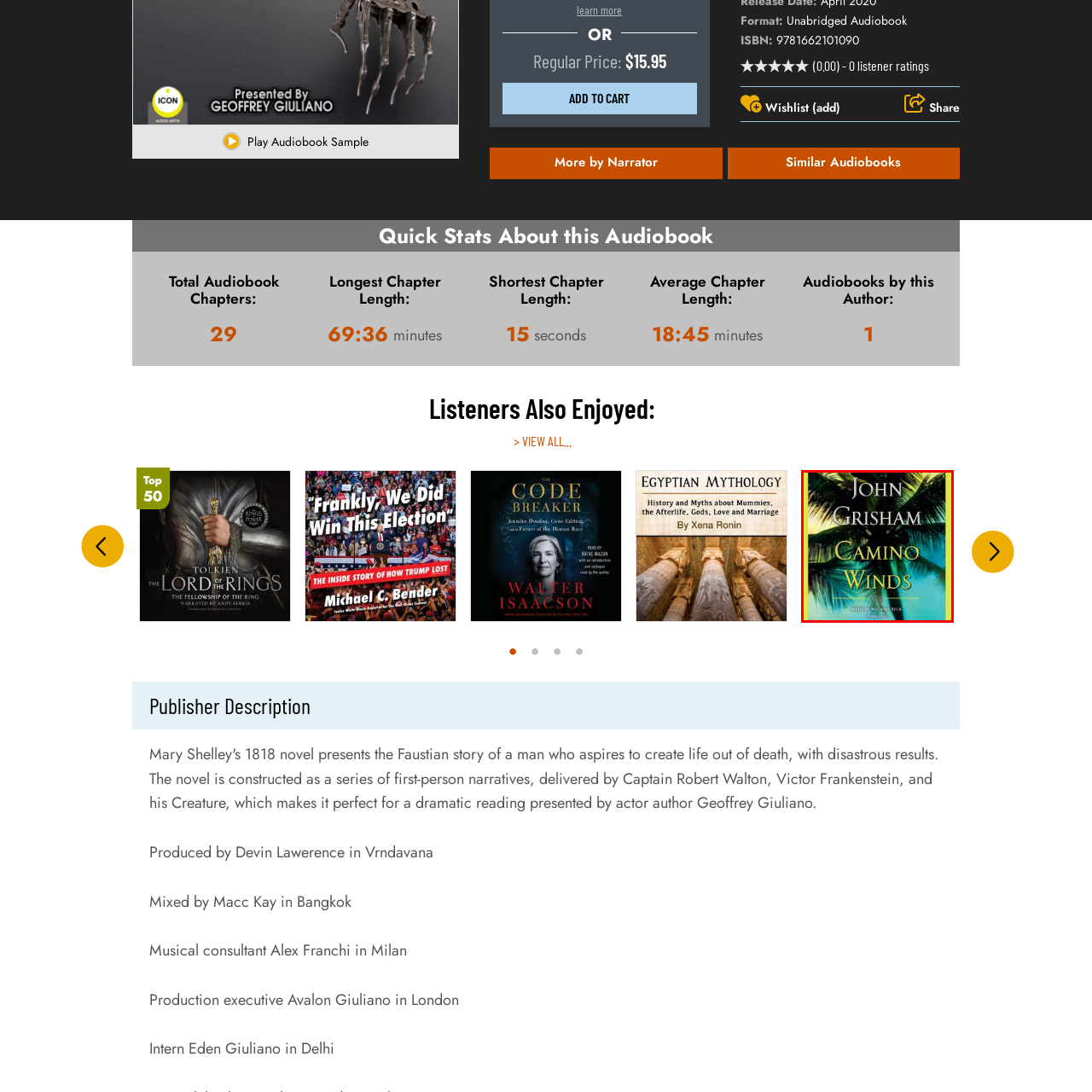Provide a comprehensive description of the image highlighted by the red bounding box.

The image features the audiobook cover for "Camino Winds," a novel by John Grisham. The design showcases a vibrant tropical scene, dominated by lush palm trees against a backdrop of calm, turquoise waters, suggesting a serene yet intriguing atmosphere. The title "CAMINO WINDS" is prominently displayed in bold, yellow lettering, capturing attention and evoking the essence of the narrative. Above the title, the author's name, "JOHN GRISHAM," is presented in a classic font, indicating his renowned status as a bestselling author. Below the title, the credit reads "READ BY MICHAEL BECK," indicating the narrator's contribution to this unabridged audiobook. This engaging cover invites listeners to explore Grisham's storytelling set in a captivating coastal setting.